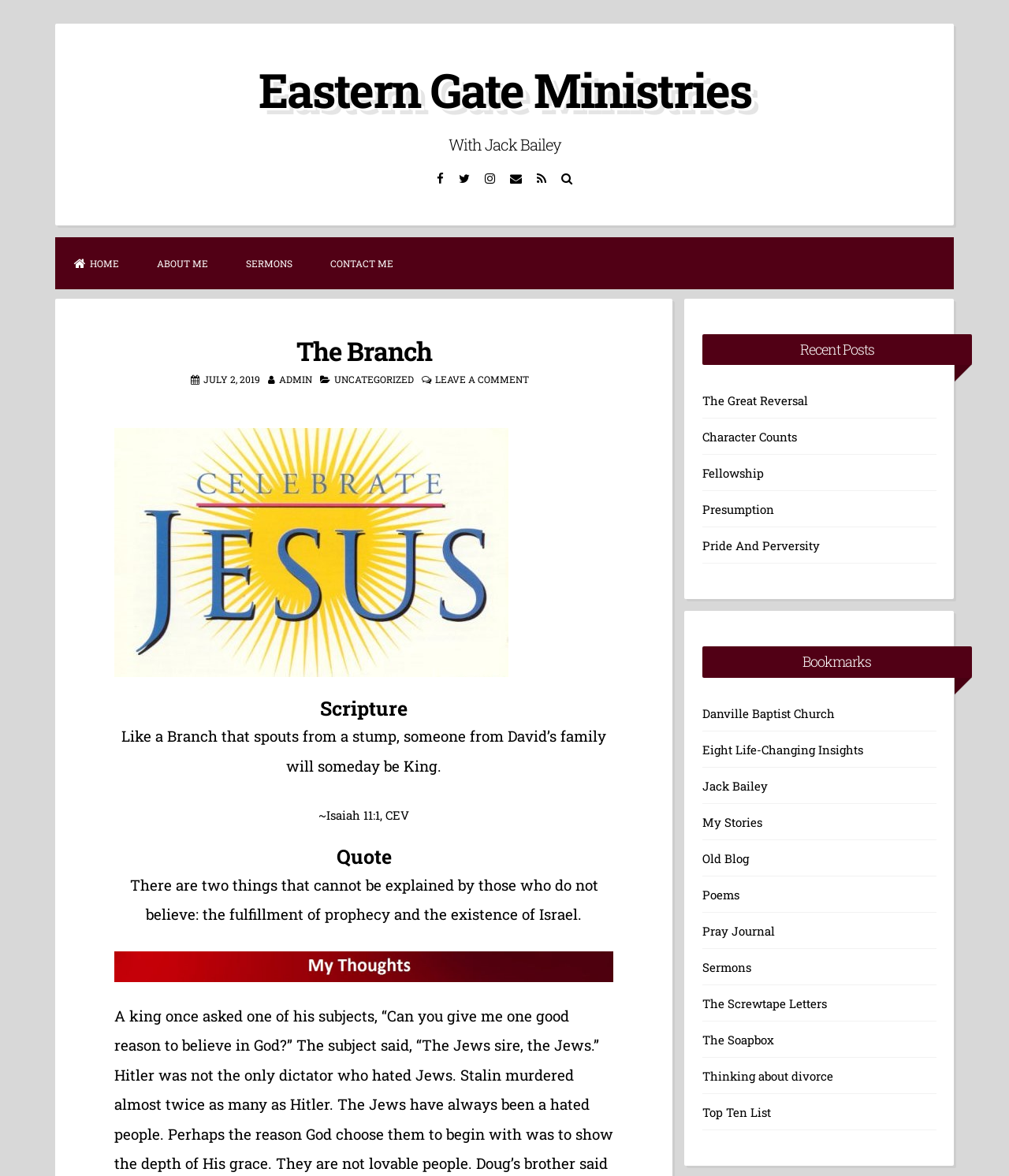Find and specify the bounding box coordinates that correspond to the clickable region for the instruction: "Click on the 'HOME' link".

[0.055, 0.201, 0.137, 0.246]